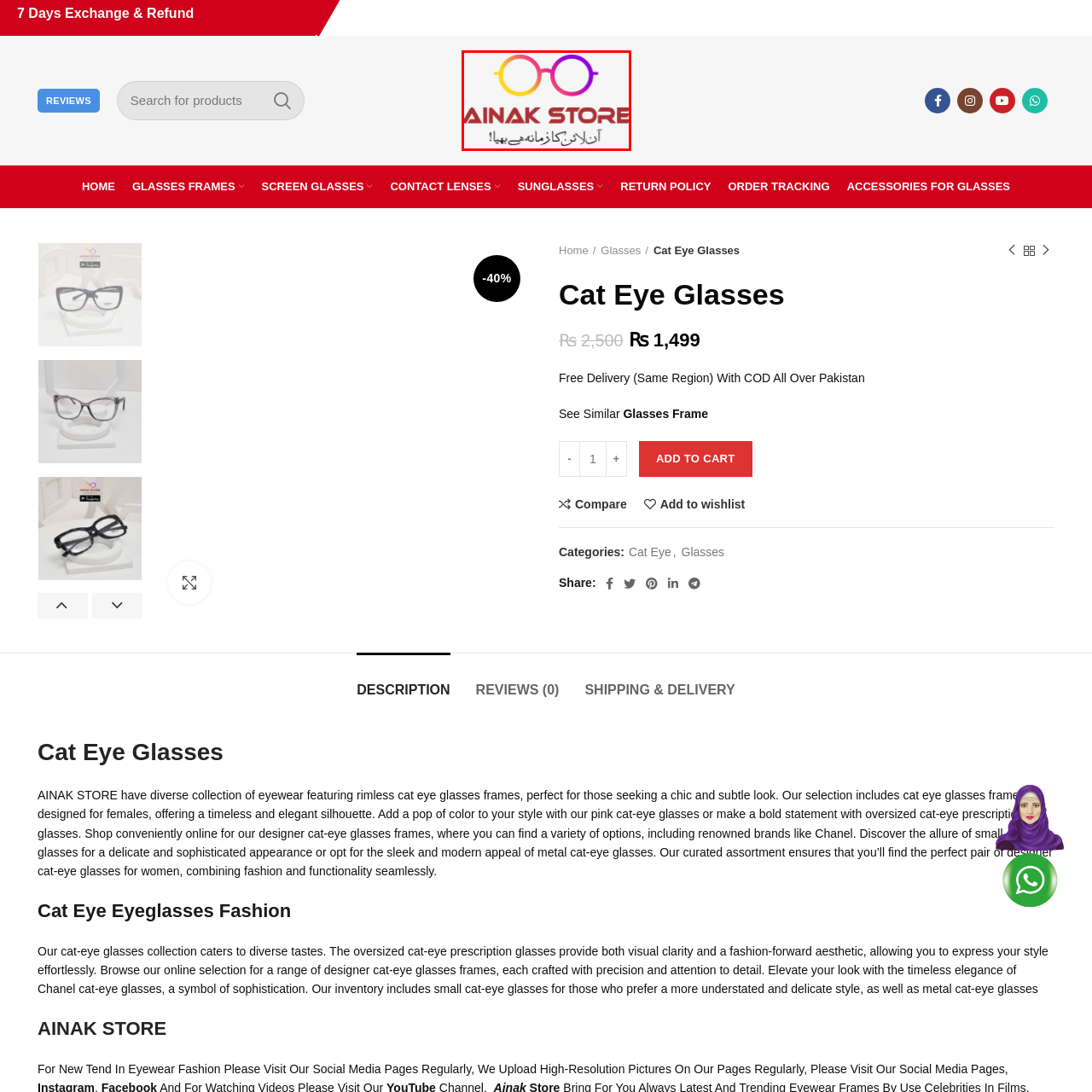Describe the contents of the image that is surrounded by the red box in a detailed manner.

The image showcases the logo of Ainak Store, a popular online eyewear retailer. The logo features vibrant and stylish spectacles, colored in a gradient of orange to pink, symbolizing a modern and fashionable appeal. The name "AINAK STORE" is prominently displayed in bold, red letters, emphasizing the brand's identity. Below the name, there is a tagline in Urdu that translates to "The Latest Trends in Eyewear Fashion!" This encapsulates the store's focus on offering contemporary eyewear options, making it an attractive destination for fashion-conscious customers looking for stylish glasses frames. The overall design reflects a youthful and trendy vibe, appealing to a diverse clientele.